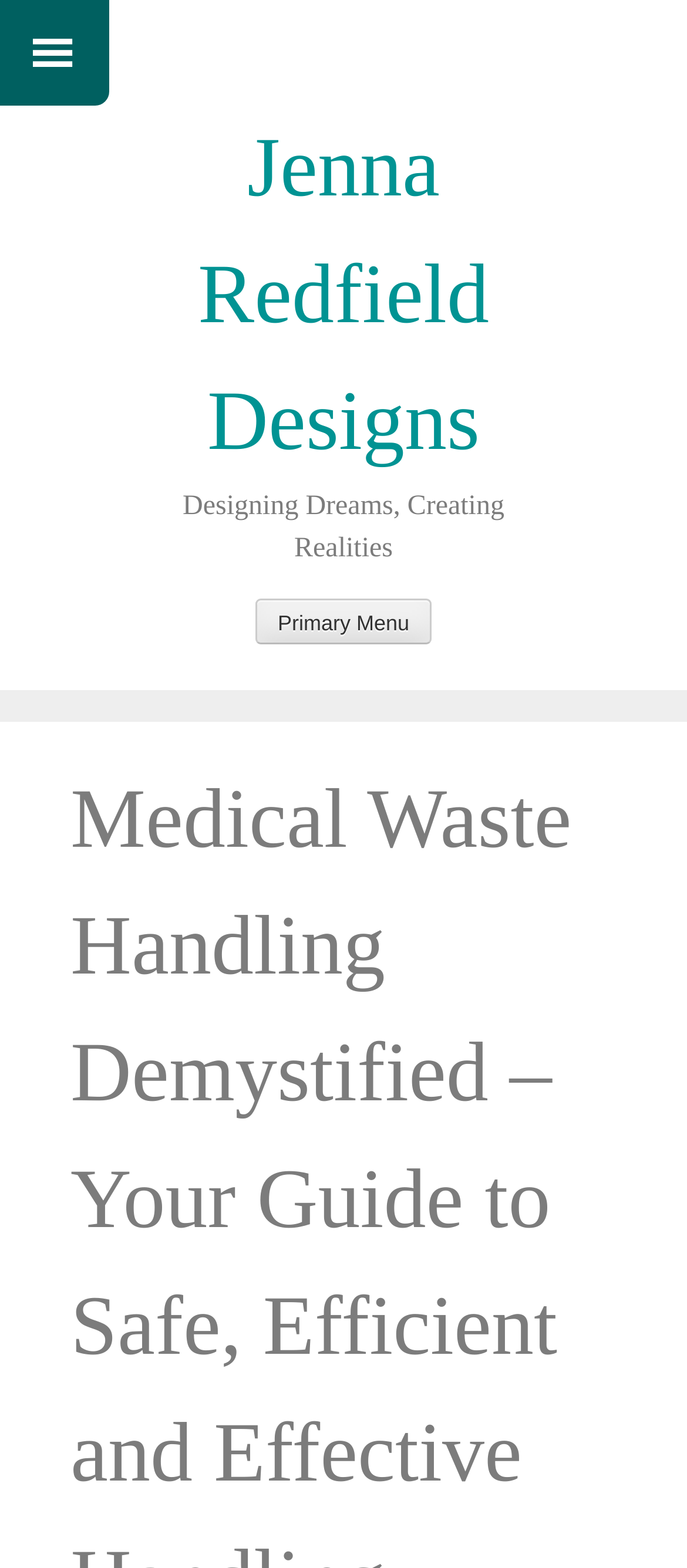Bounding box coordinates are specified in the format (top-left x, top-left y, bottom-right x, bottom-right y). All values are floating point numbers bounded between 0 and 1. Please provide the bounding box coordinate of the region this sentence describes: parent_node: Jenna Redfield Designs

[0.0, 0.0, 0.159, 0.067]